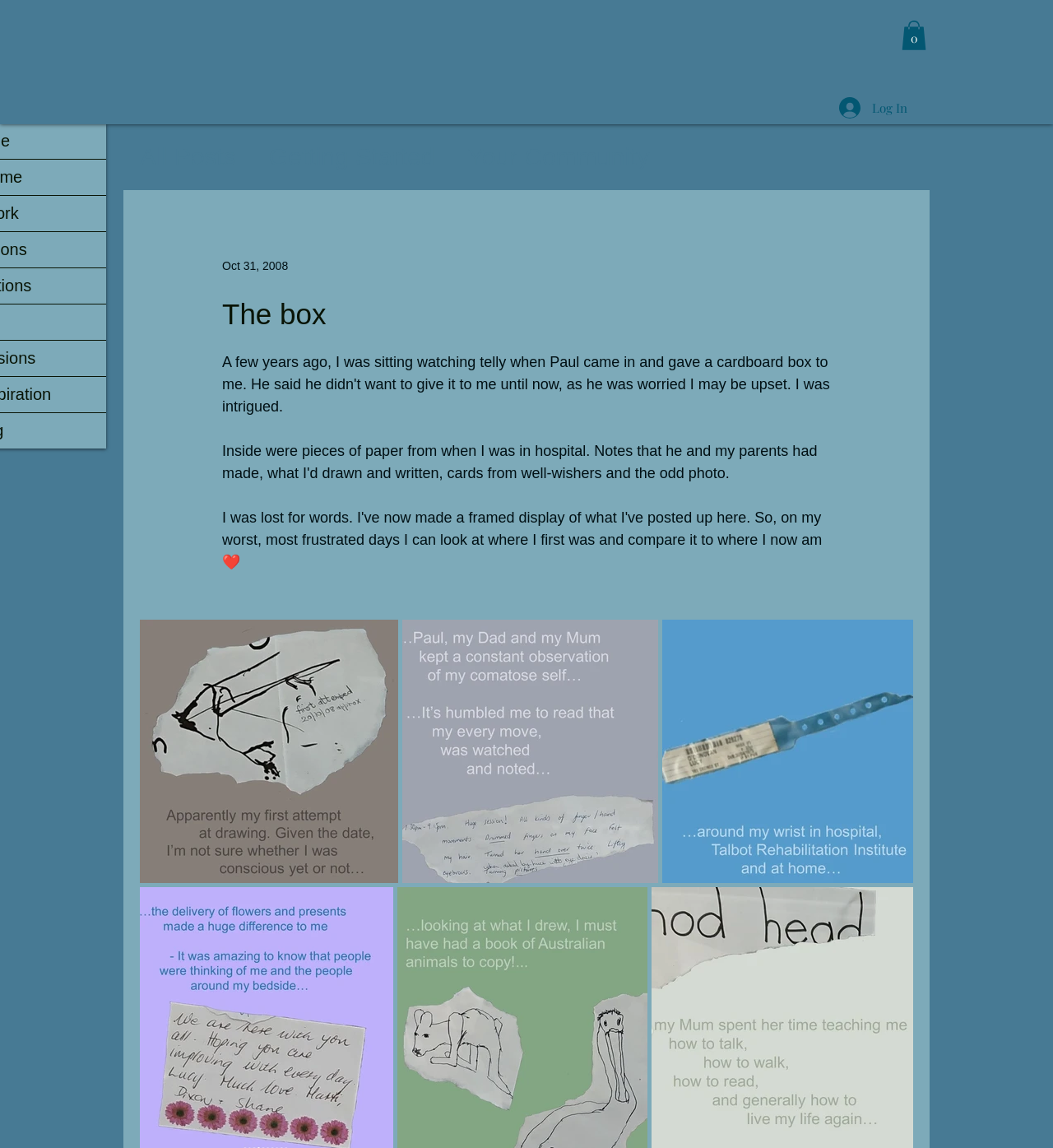How many images are there in the main content section?
Can you offer a detailed and complete answer to this question?

The main content section has five links with images, each with the text 'Untitled image'.